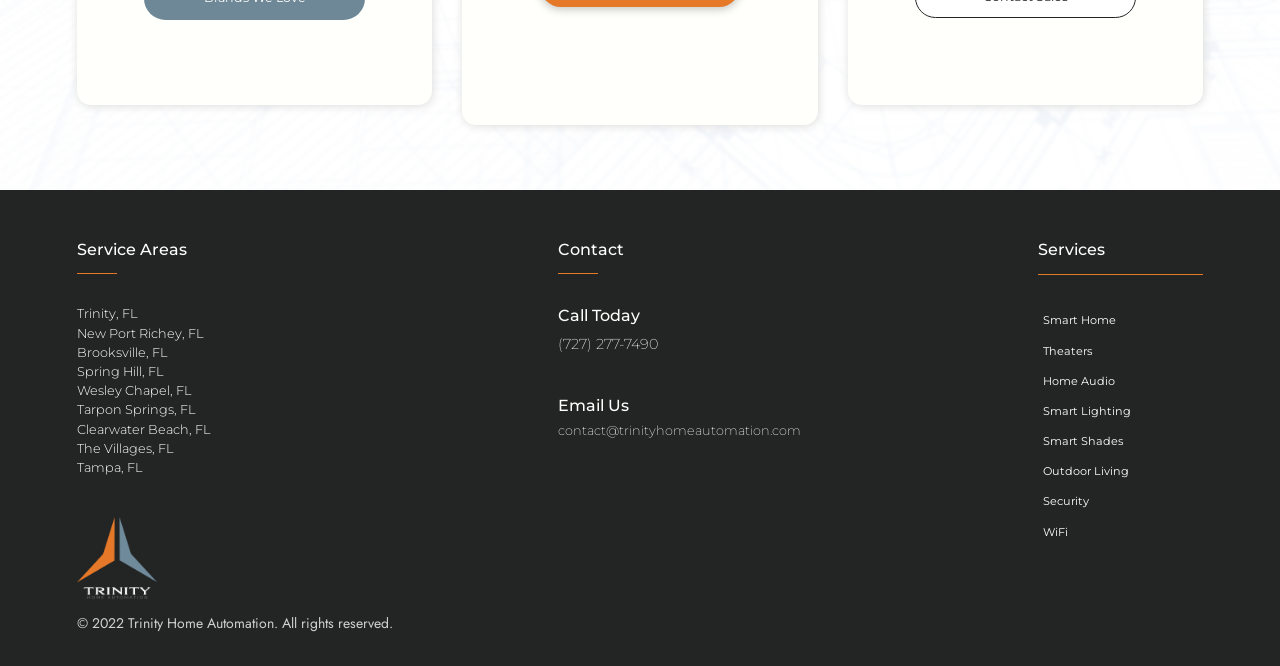How many services are offered?
Respond to the question with a single word or phrase according to the image.

9